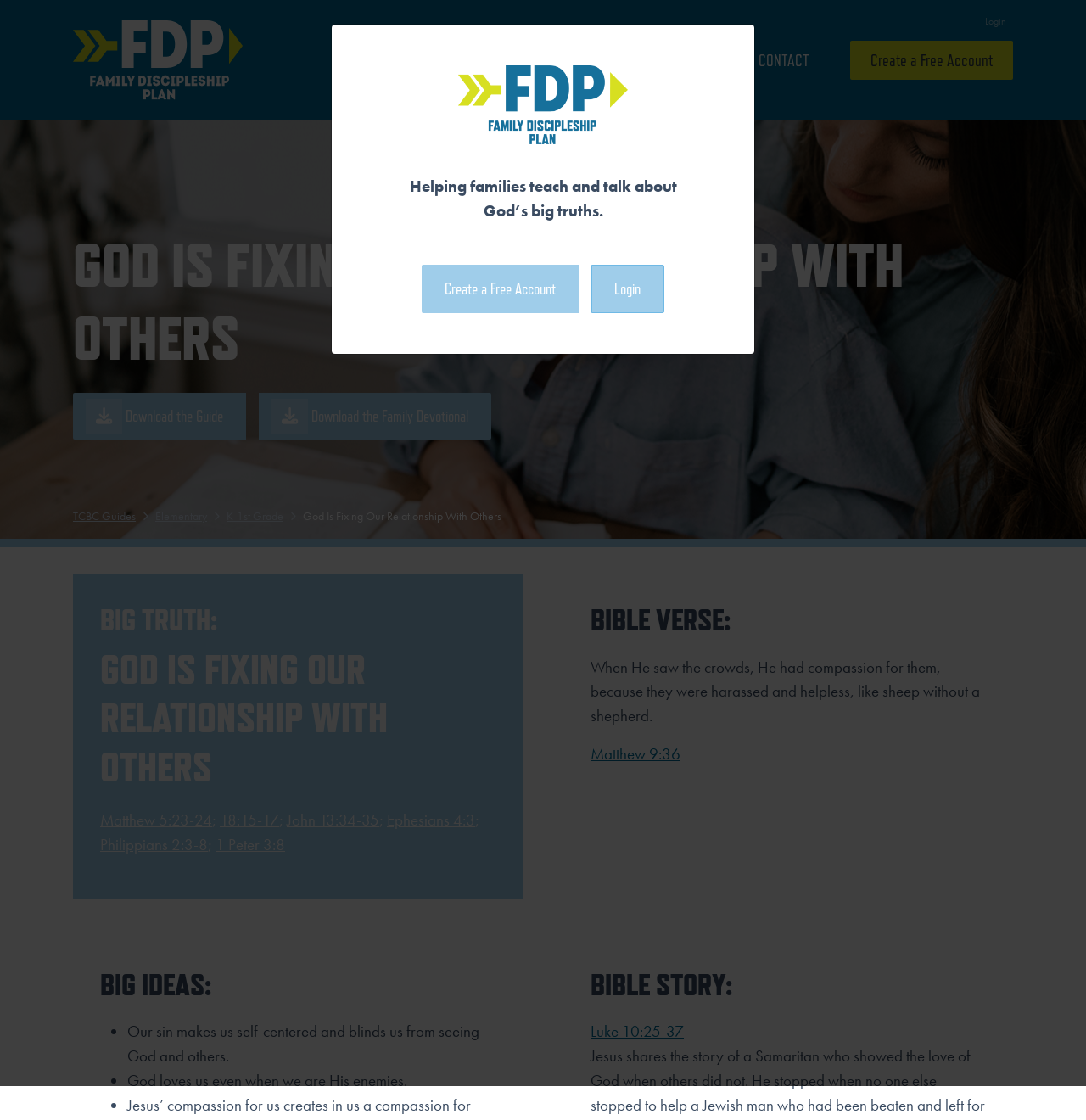Please give a short response to the question using one word or a phrase:
What is the Bible verse mentioned in the webpage?

Matthew 9:36